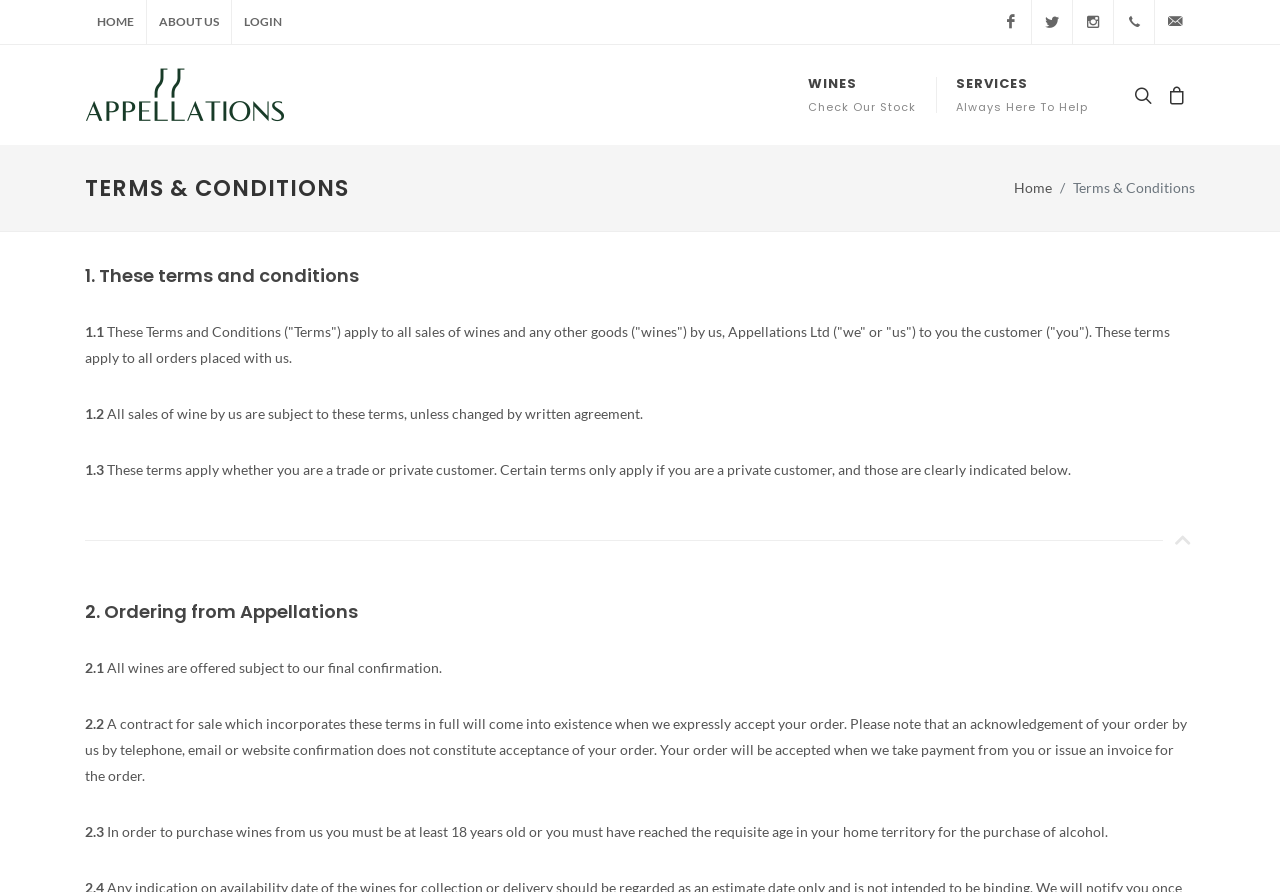Pinpoint the bounding box coordinates for the area that should be clicked to perform the following instruction: "Check Terms & Conditions".

[0.066, 0.198, 0.934, 0.224]